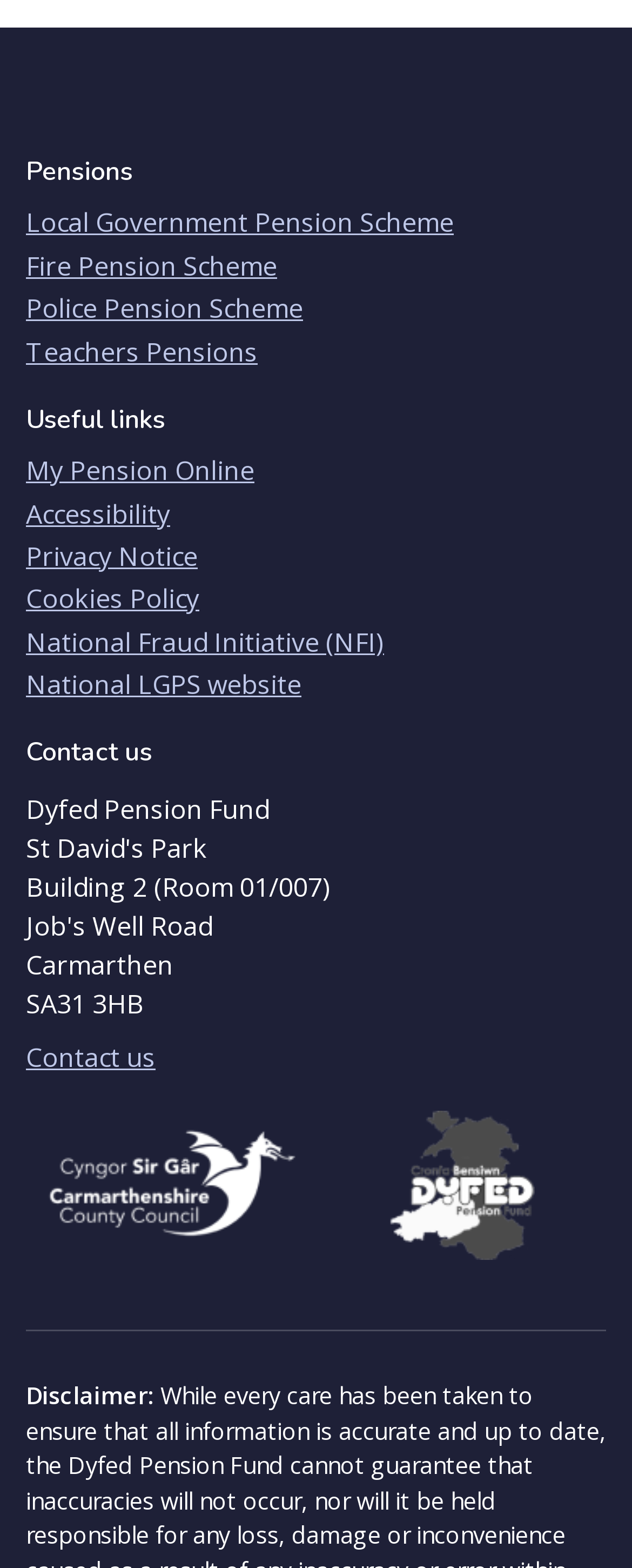Determine the bounding box coordinates of the clickable element necessary to fulfill the instruction: "Visit My Pension Online". Provide the coordinates as four float numbers within the 0 to 1 range, i.e., [left, top, right, bottom].

[0.041, 0.289, 0.403, 0.311]